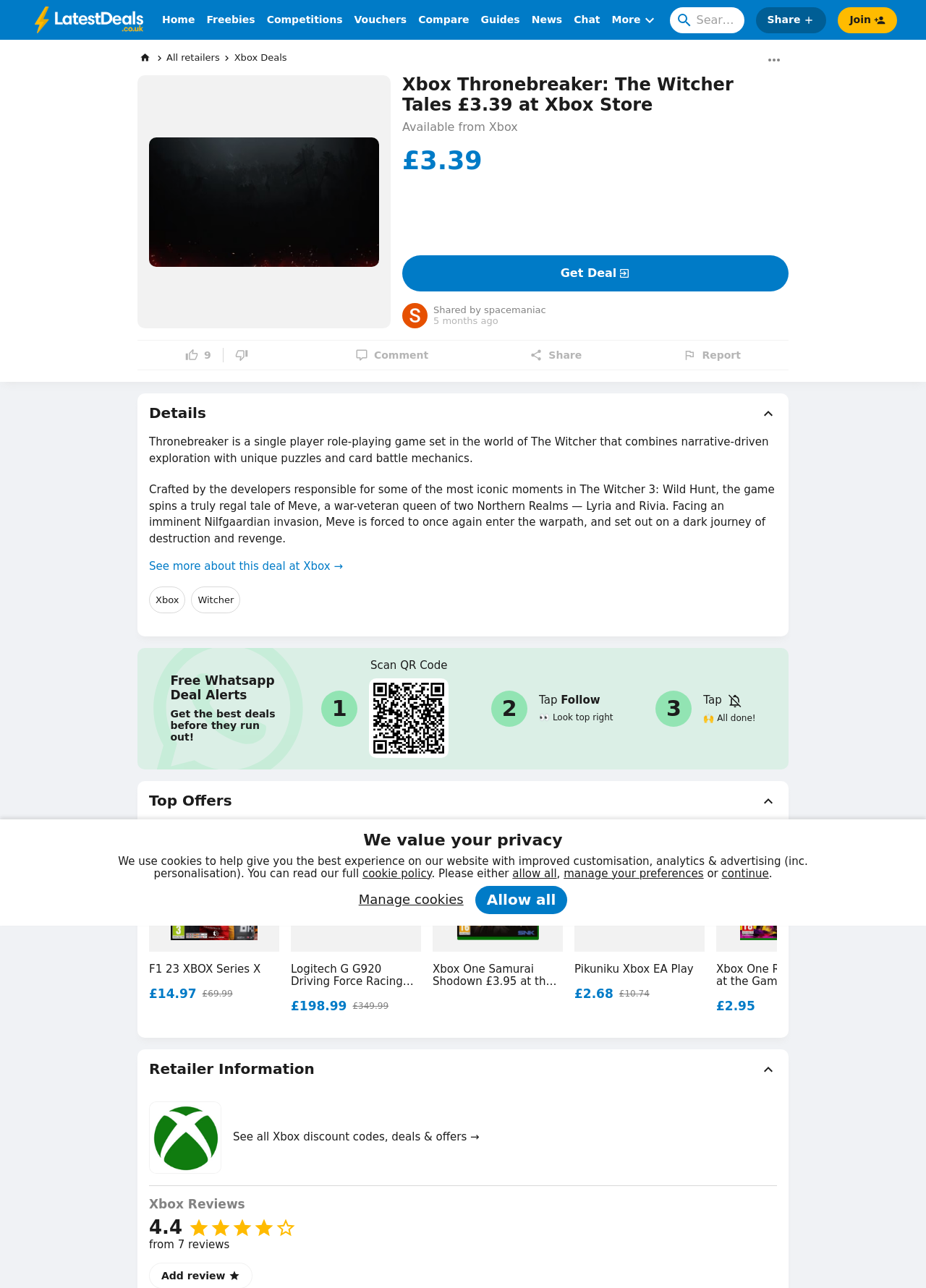Please determine the bounding box coordinates, formatted as (top-left x, top-left y, bottom-right x, bottom-right y), with all values as floating point numbers between 0 and 1. Identify the bounding box of the region described as: F1 23 XBOX Series X£69.99£14.973

[0.161, 0.638, 0.302, 0.787]